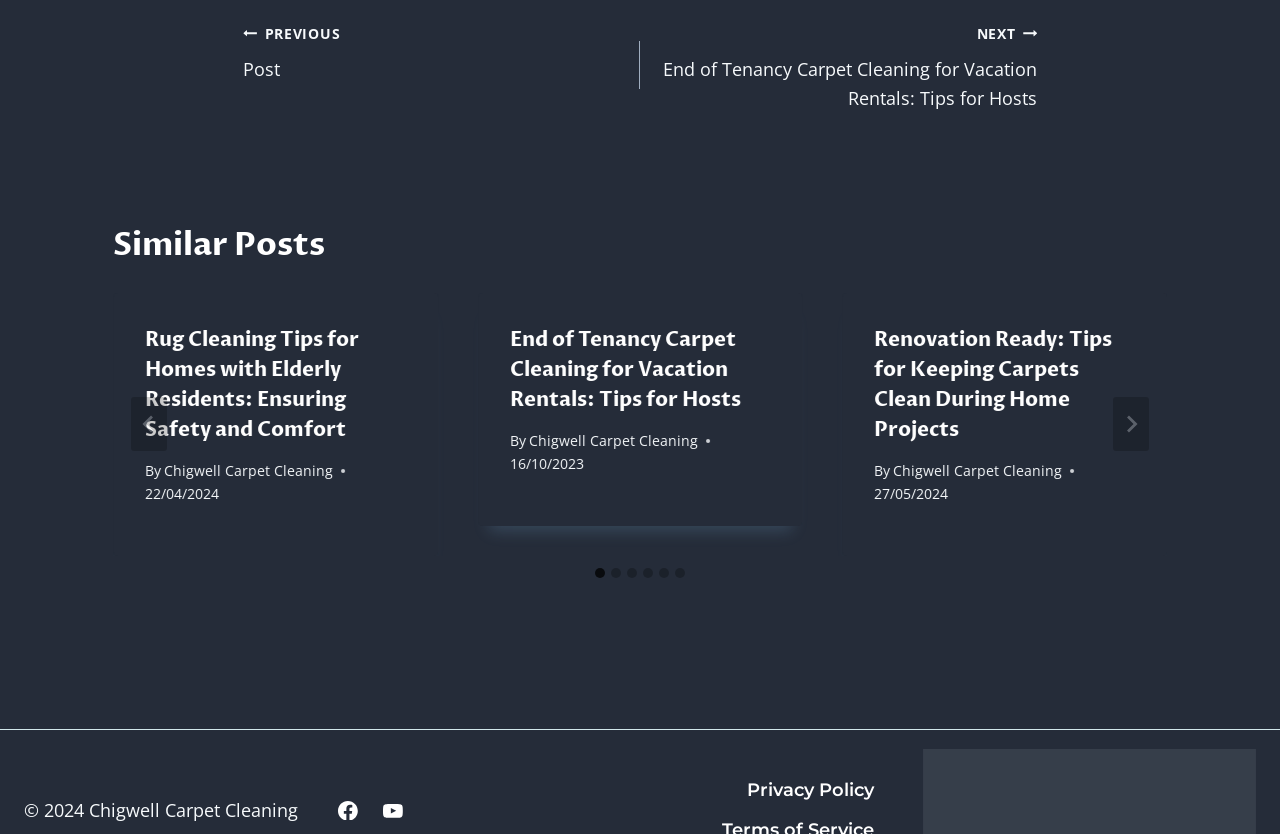Find the bounding box of the web element that fits this description: "Chigwell Carpet Cleaning".

[0.128, 0.553, 0.26, 0.576]